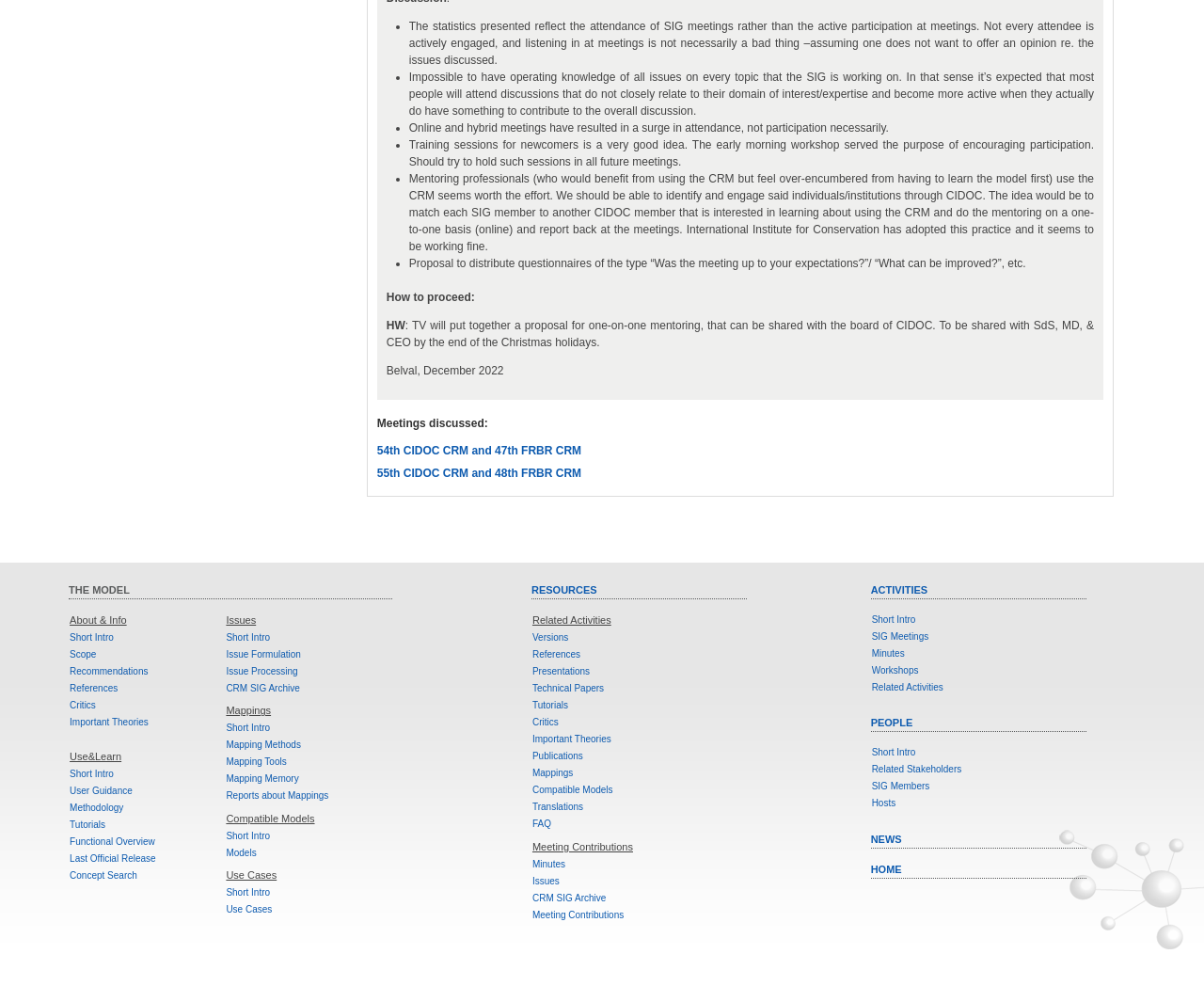Kindly provide the bounding box coordinates of the section you need to click on to fulfill the given instruction: "View article about bear protection with .45 ACP".

None